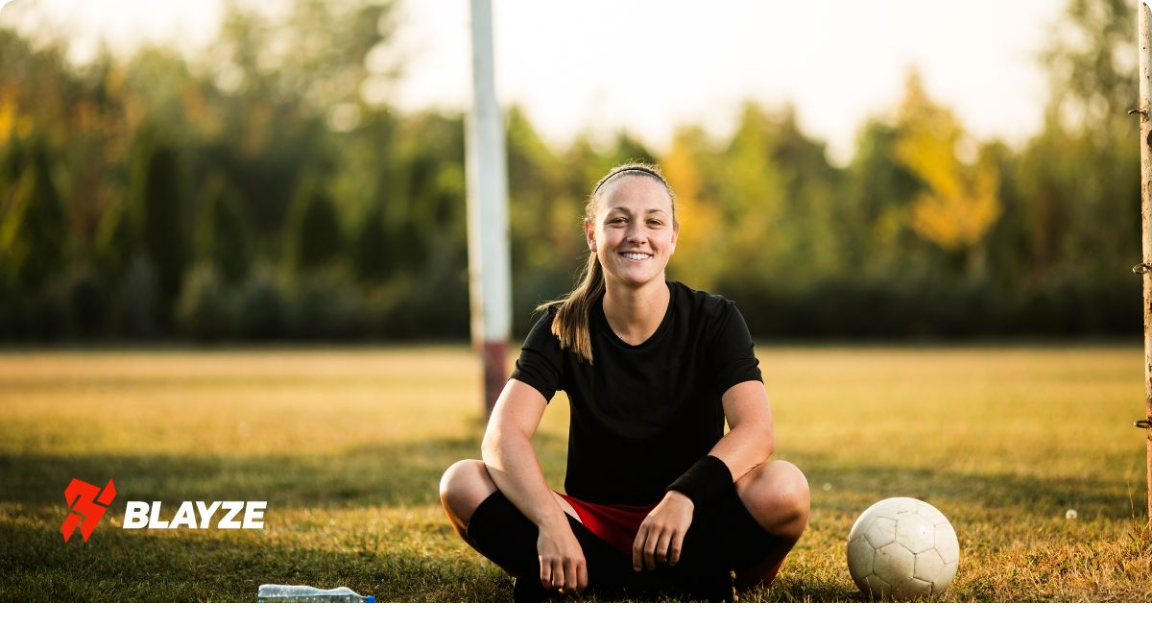What is beside the soccer player on the ground?
Kindly answer the question with as much detail as you can.

According to the caption, beside the soccer player, a white soccer ball rests on the ground, and a blue water bottle sits near her, which suggests that these two objects are beside her on the ground.